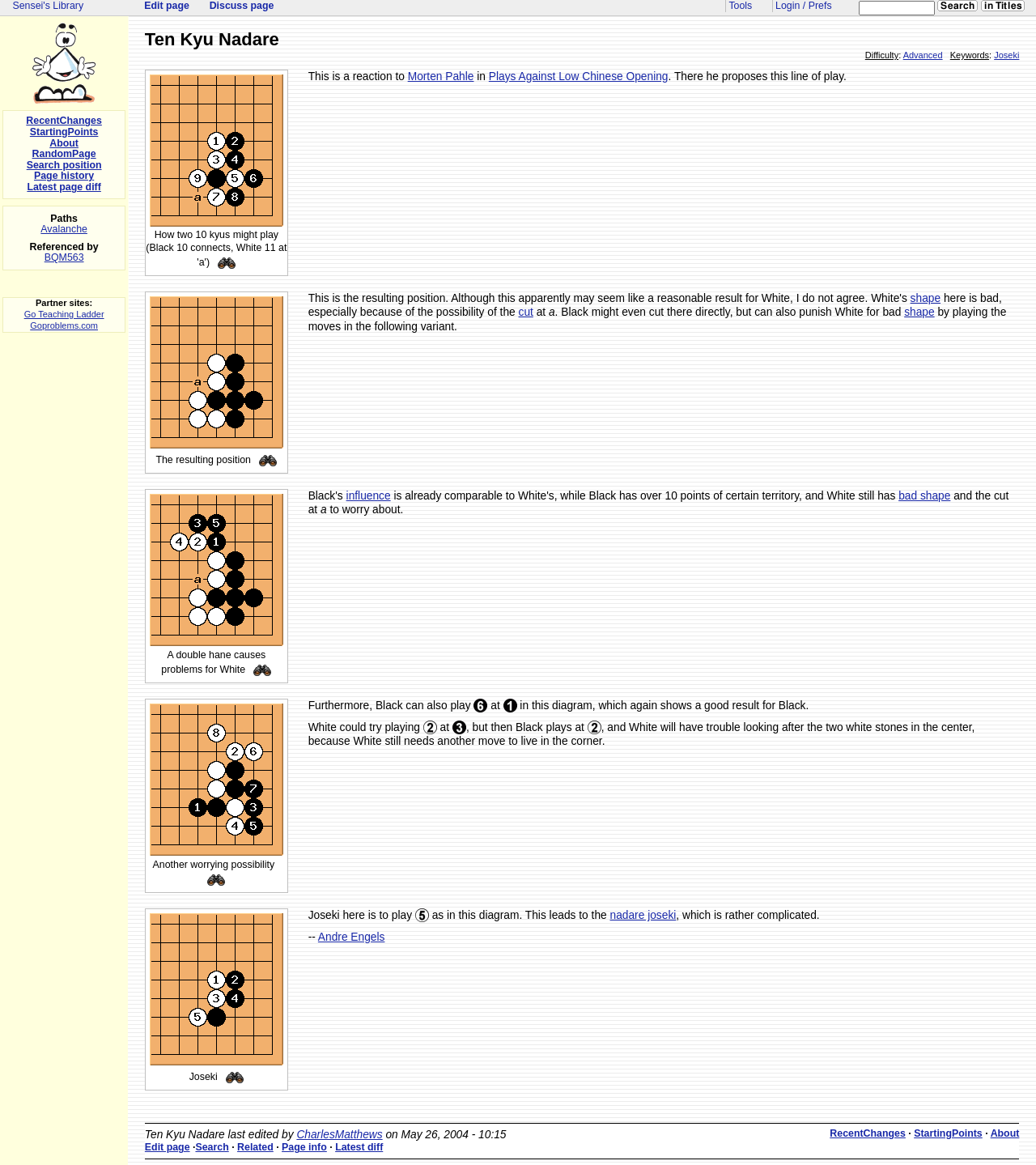Please answer the following question using a single word or phrase: 
What is the difficulty level of Ten Kyu Nadare?

Advanced